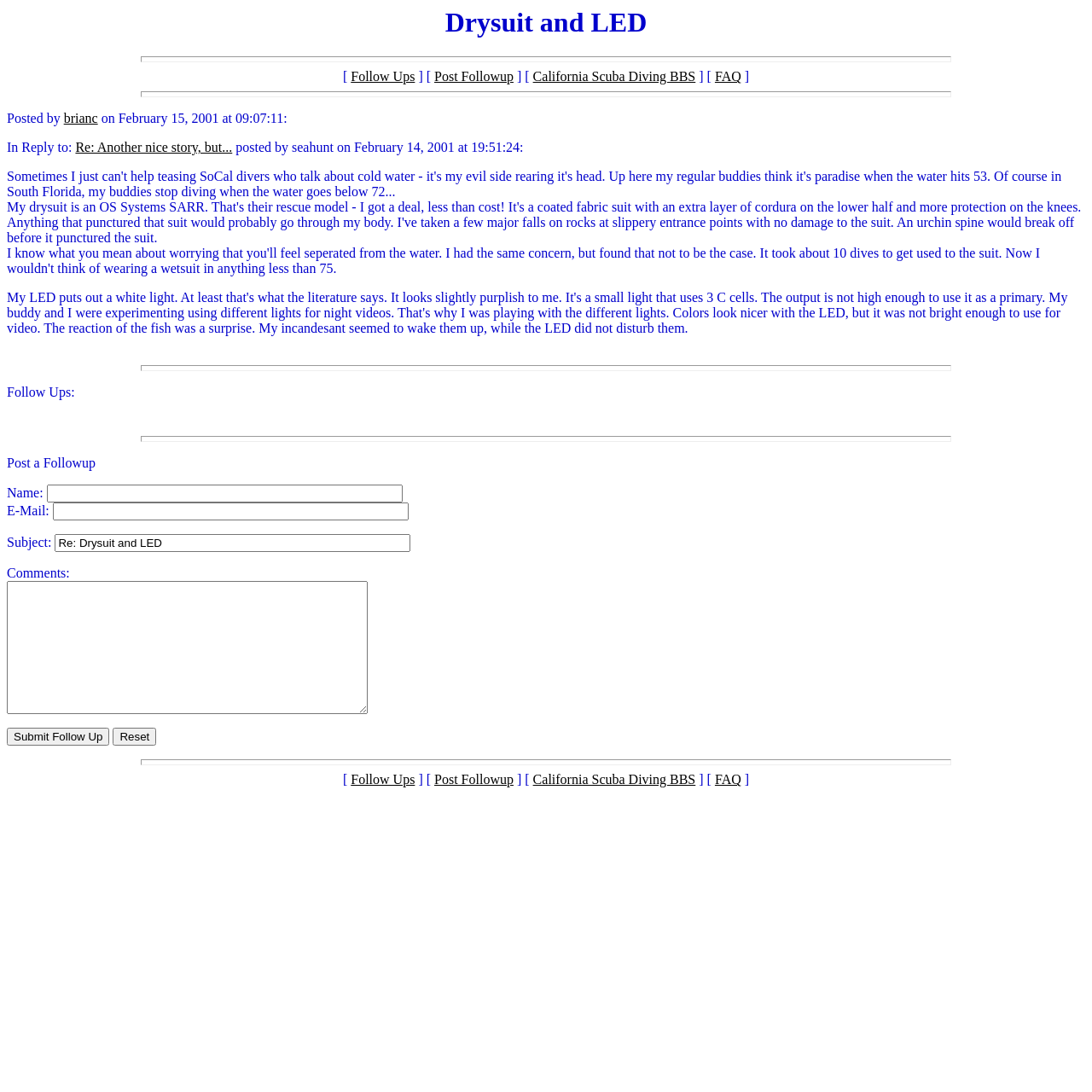Identify the bounding box coordinates of the area you need to click to perform the following instruction: "Click on the 'FAQ' link".

[0.655, 0.064, 0.679, 0.077]